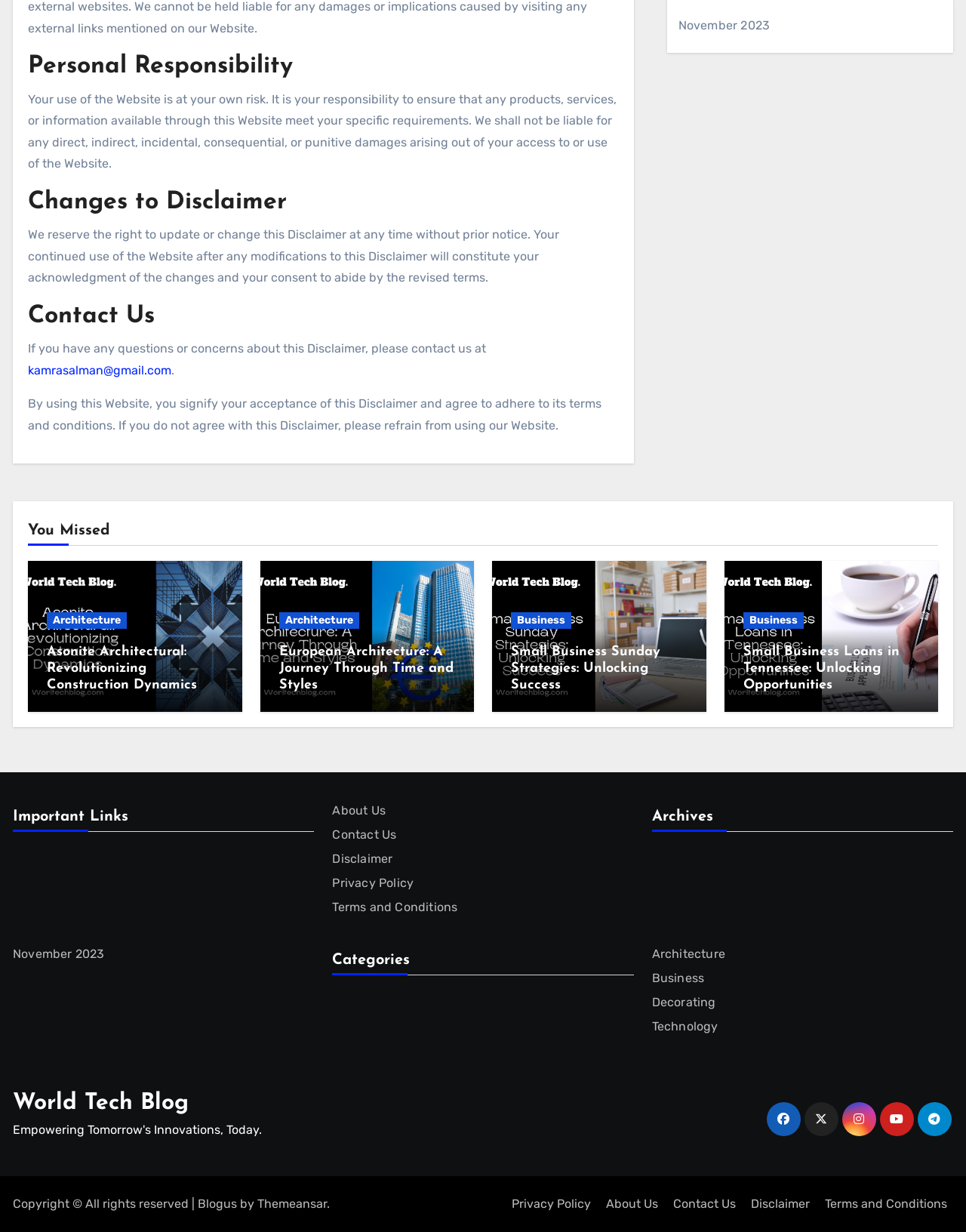What is the latest article about?
By examining the image, provide a one-word or phrase answer.

Small Business Loans in Tennessee